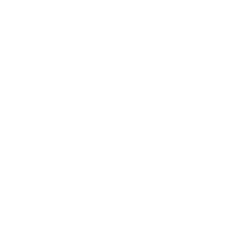Detail all significant aspects of the image you see.

The image features a placeholder graphic associated with the product "Adryl Syrup-100 ml," which is presented as part of a section highlighting related products. This section emphasizes important information such as the product's details, including its prescription status, and likely includes actions such as adding the product to a wishlist or viewing it quickly for more details. The placeholder serves to attract attention to this product while the actual visuals are not displayed. Additionally, the surrounding context suggests a user-friendly interface, likely for an online pharmacy or medication retailer.